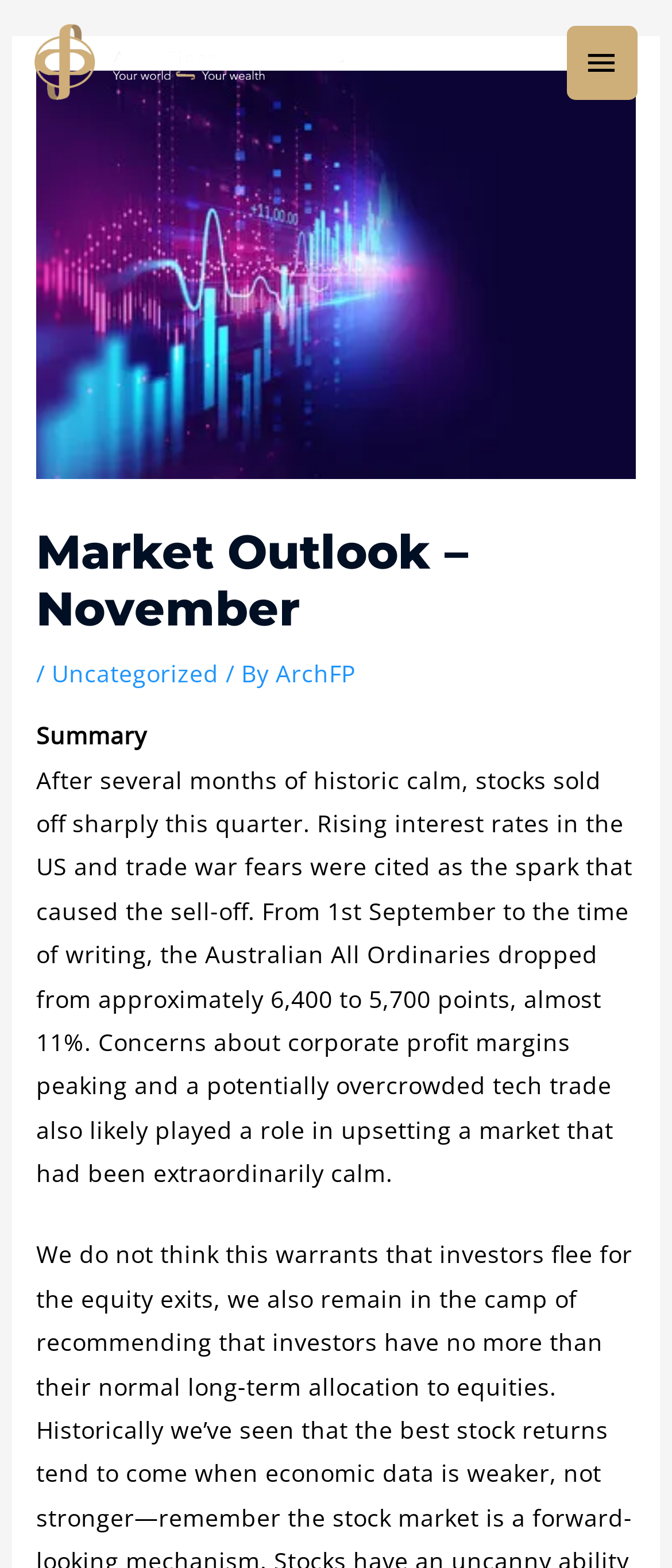What is the approximate percentage drop in the Australian All Ordinaries?
Look at the image and construct a detailed response to the question.

The approximate percentage drop in the Australian All Ordinaries can be found in the summary section of the webpage, which states that it dropped from approximately 6,400 to 5,700 points, which is almost 11%.